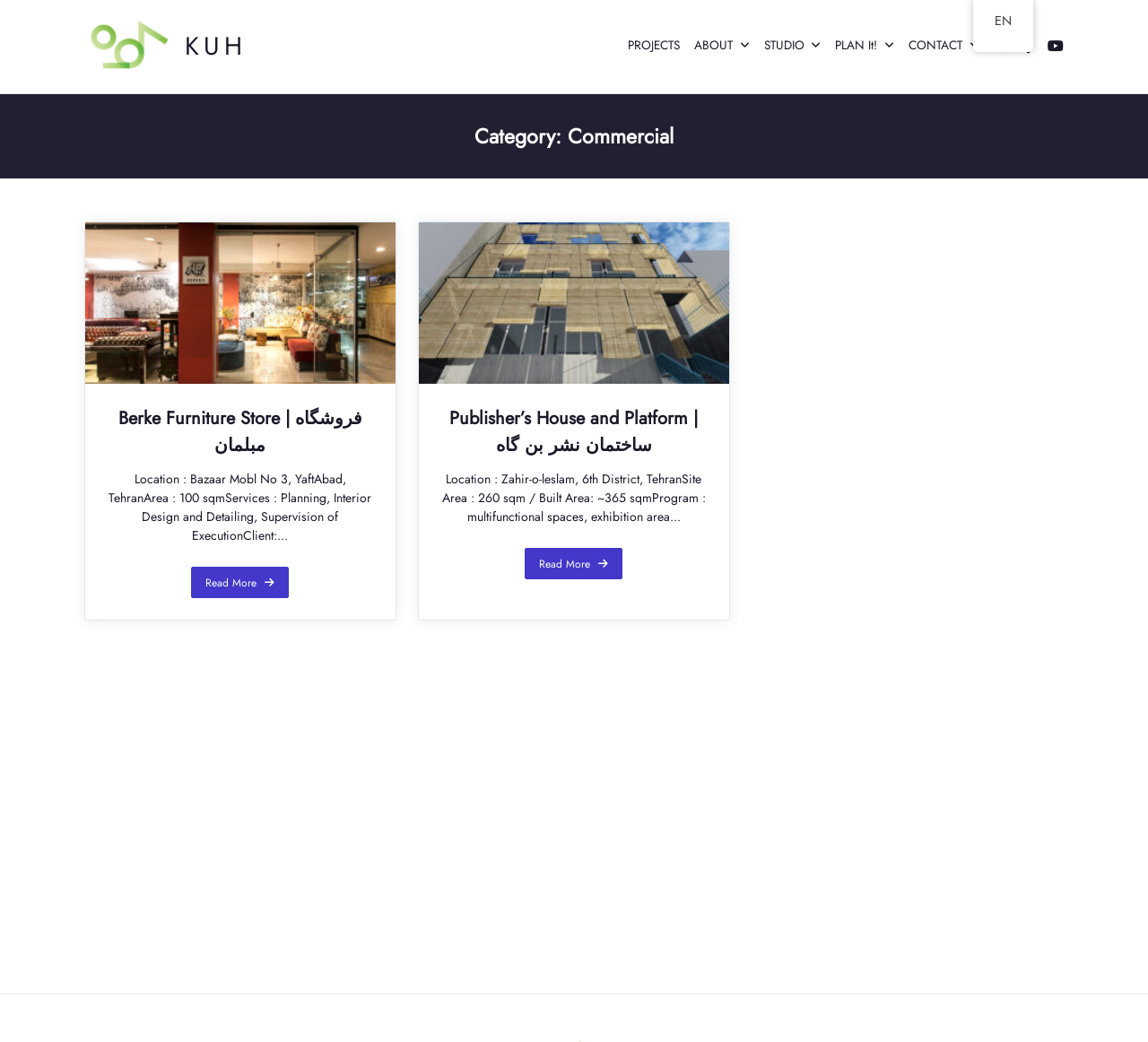Describe in detail what you see on the webpage.

The webpage is titled "Commercial Archives - KUH" and features a prominent logo "KUH" at the top left corner. Below the logo, there are five main navigation links: "PROJECTS", "ABOUT", "STUDIO", "PLAN It!", and "CONTACT", which are evenly spaced and aligned horizontally across the top of the page.

On the top right corner, there are three social media links, represented by icons, and a language selection link "EN". 

The main content of the page is divided into two columns, with two articles on each side. Each article has a heading, a brief description, and a "Read More" link. The headings are "Berke Furniture Store | فروشگاه مبلمان" and "Publisher’s House and Platform | ساختمان نشر بن گاه", respectively. The descriptions provide information about the location, area, services, and clients related to each project.

There is a clear categorization of the content, indicated by the heading "Category: Commercial" at the top of the main content section. Overall, the webpage appears to be a portfolio or archive of commercial projects, with a clean and organized layout that allows for easy navigation and exploration of the content.